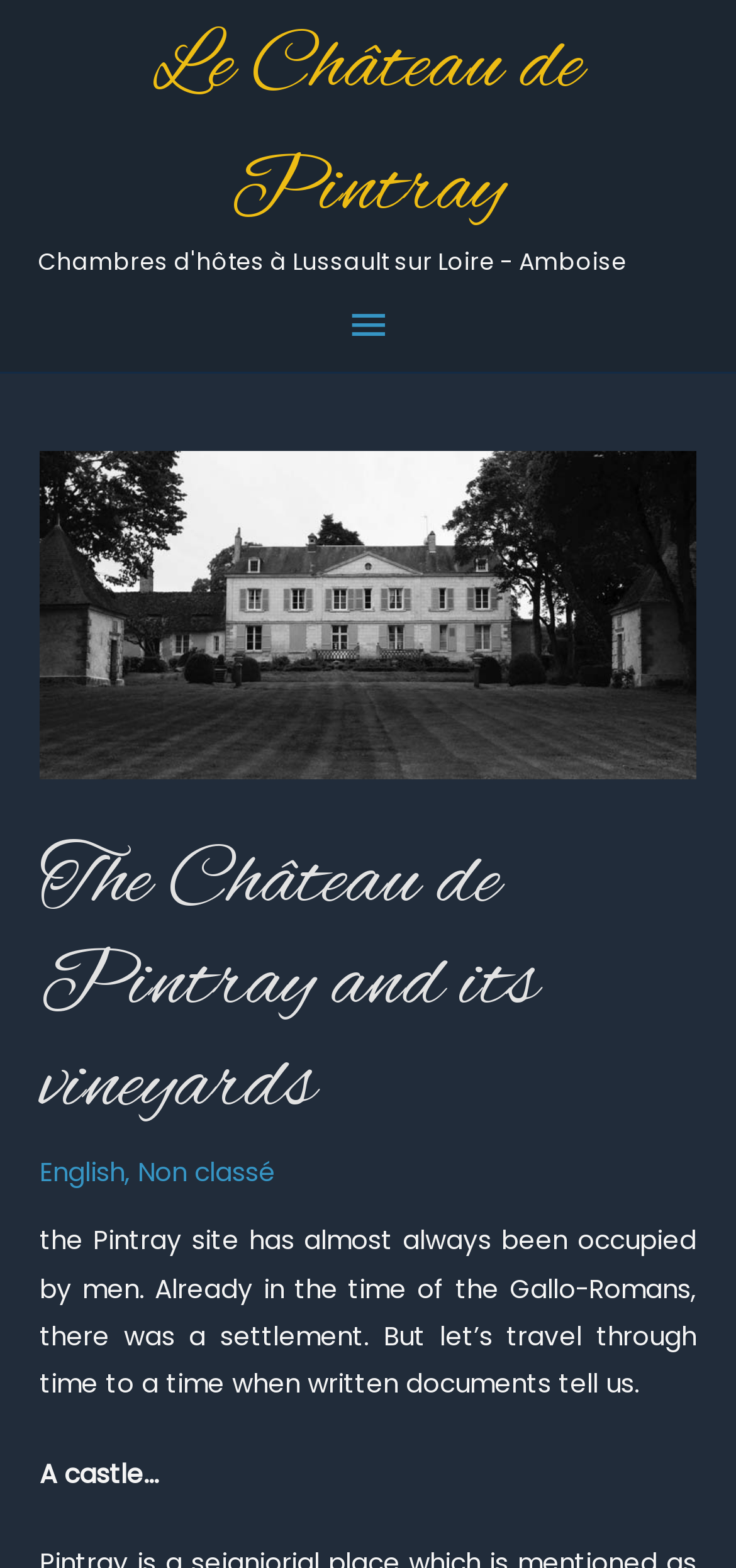Use a single word or phrase to respond to the question:
What is the purpose of the main menu button?

To open the main menu